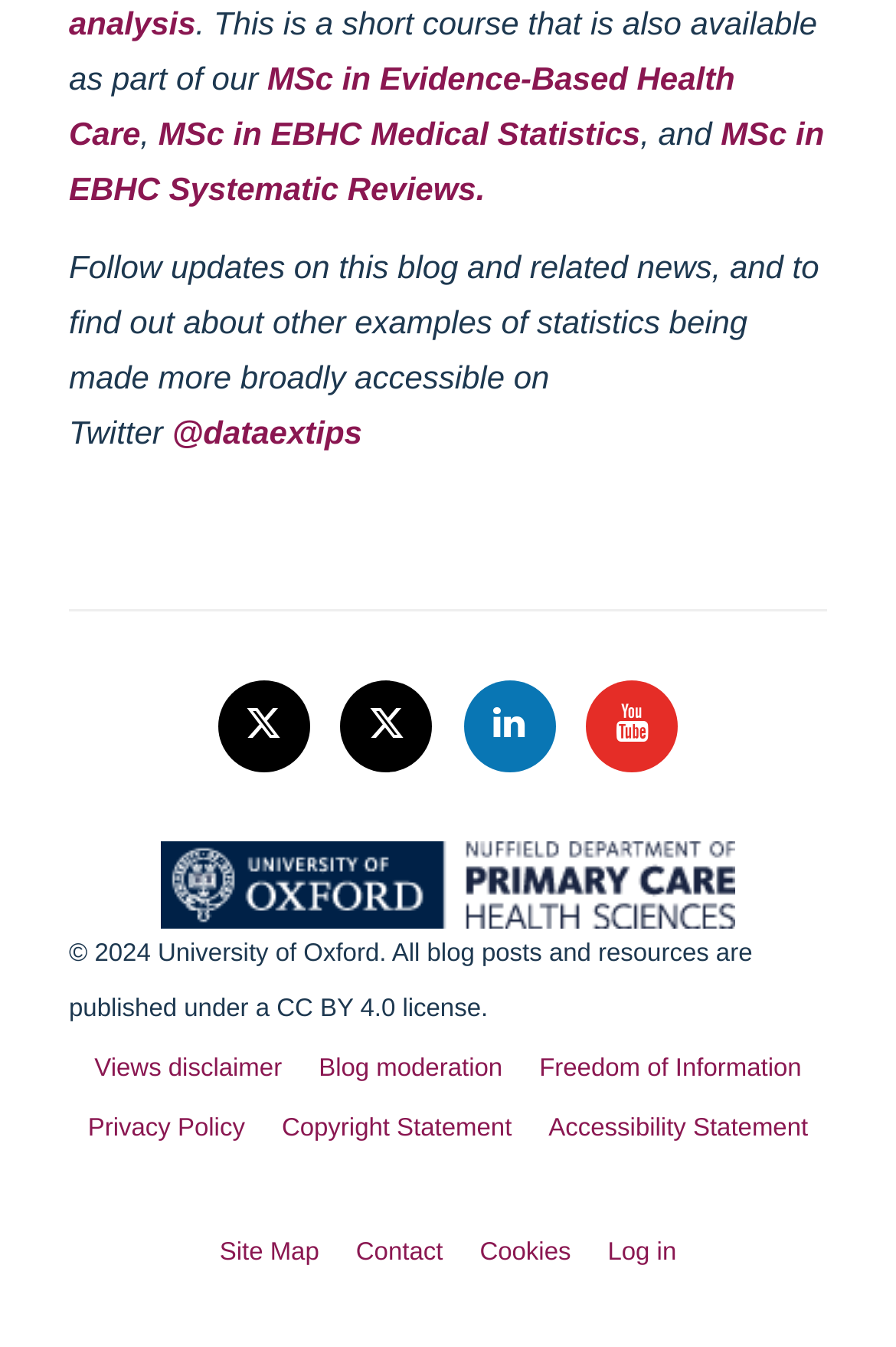Specify the bounding box coordinates of the region I need to click to perform the following instruction: "Visit Nuffield Department of Primary Care Health Sciences". The coordinates must be four float numbers in the range of 0 to 1, i.e., [left, top, right, bottom].

[0.077, 0.608, 0.923, 0.69]